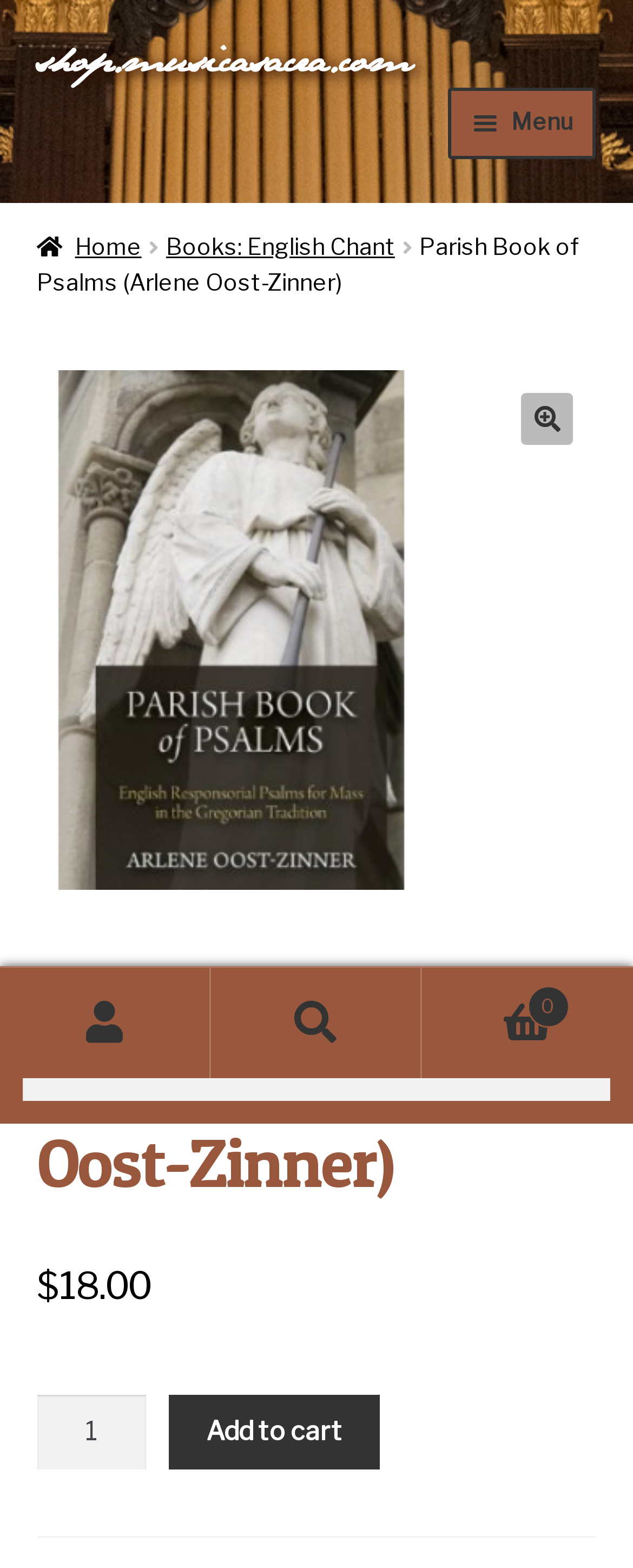Determine the heading of the webpage and extract its text content.

Parish Book of Psalms (Arlene Oost-Zinner)